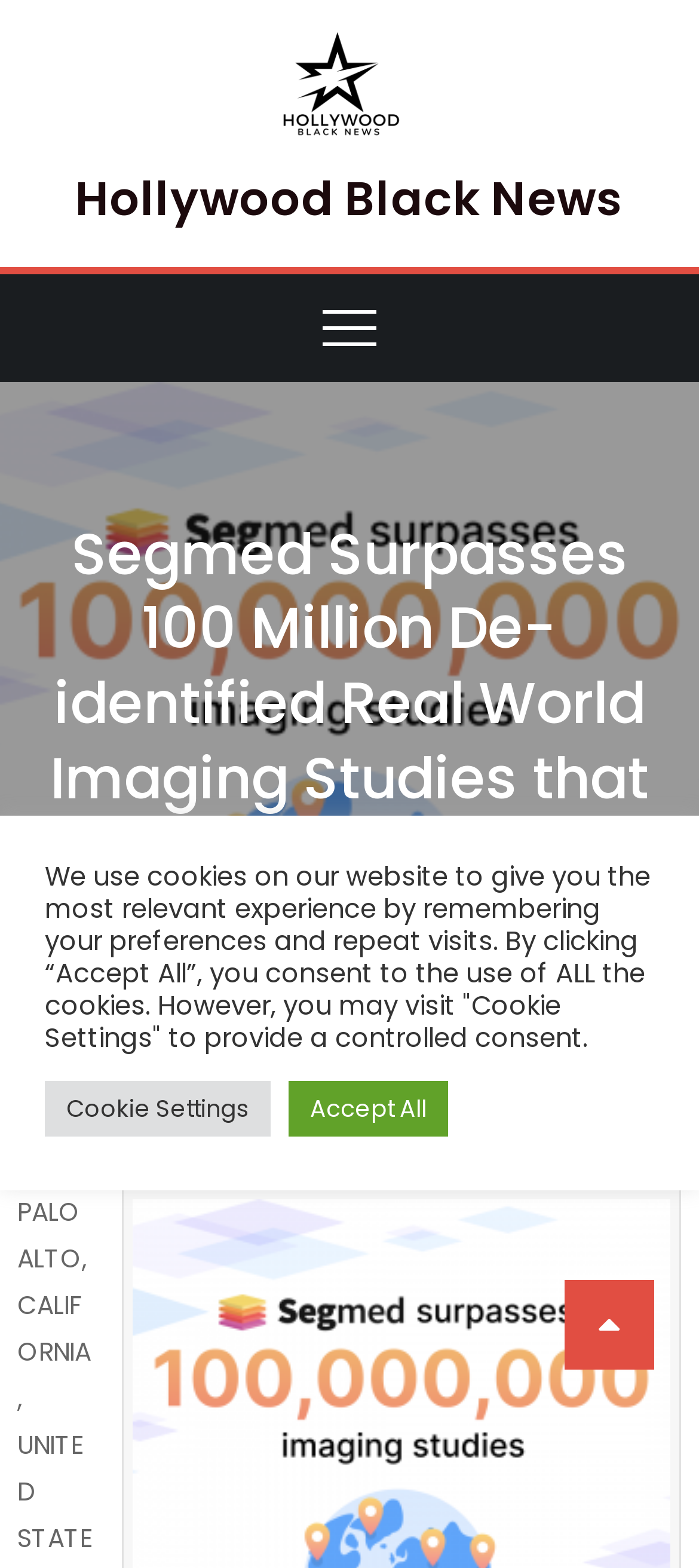Summarize the webpage with a detailed and informative caption.

The webpage appears to be a news article or press release from Hollywood Black News. At the top left of the page, there is a navigation menu labeled "Primary Menu" with a button that is not labeled. Below the navigation menu, there is a heading that reads "Hollywood Black News" with a link to the same title. To the right of this heading, there is an image with the same title.

The main content of the page is a heading that reads "Segmed Surpasses 100 Million De-identified Real World Imaging Studies that are Linkable to Full Medical Records". This heading is positioned near the top center of the page. Within this heading, there is a link labeled "100M" located at the bottom right.

Below the main heading, there is a paragraph of text that explains the website's cookie policy. This text is positioned near the middle of the page and spans most of the width. Below the cookie policy text, there are two buttons: "Cookie Settings" on the left and "Accept All" on the right. These buttons are positioned near the bottom of the page.